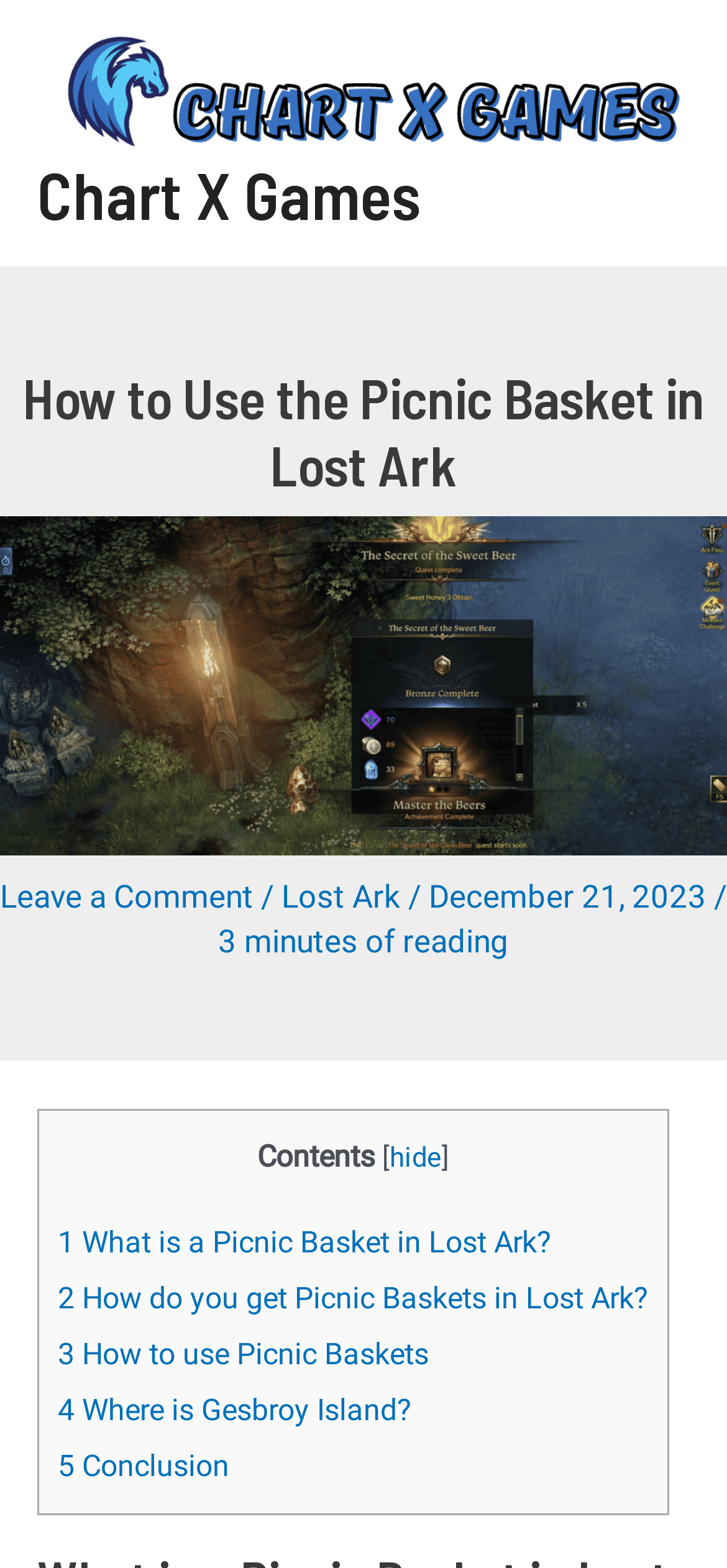Identify and provide the bounding box for the element described by: "4 Where is Gesbroy Island?".

[0.079, 0.888, 0.567, 0.91]